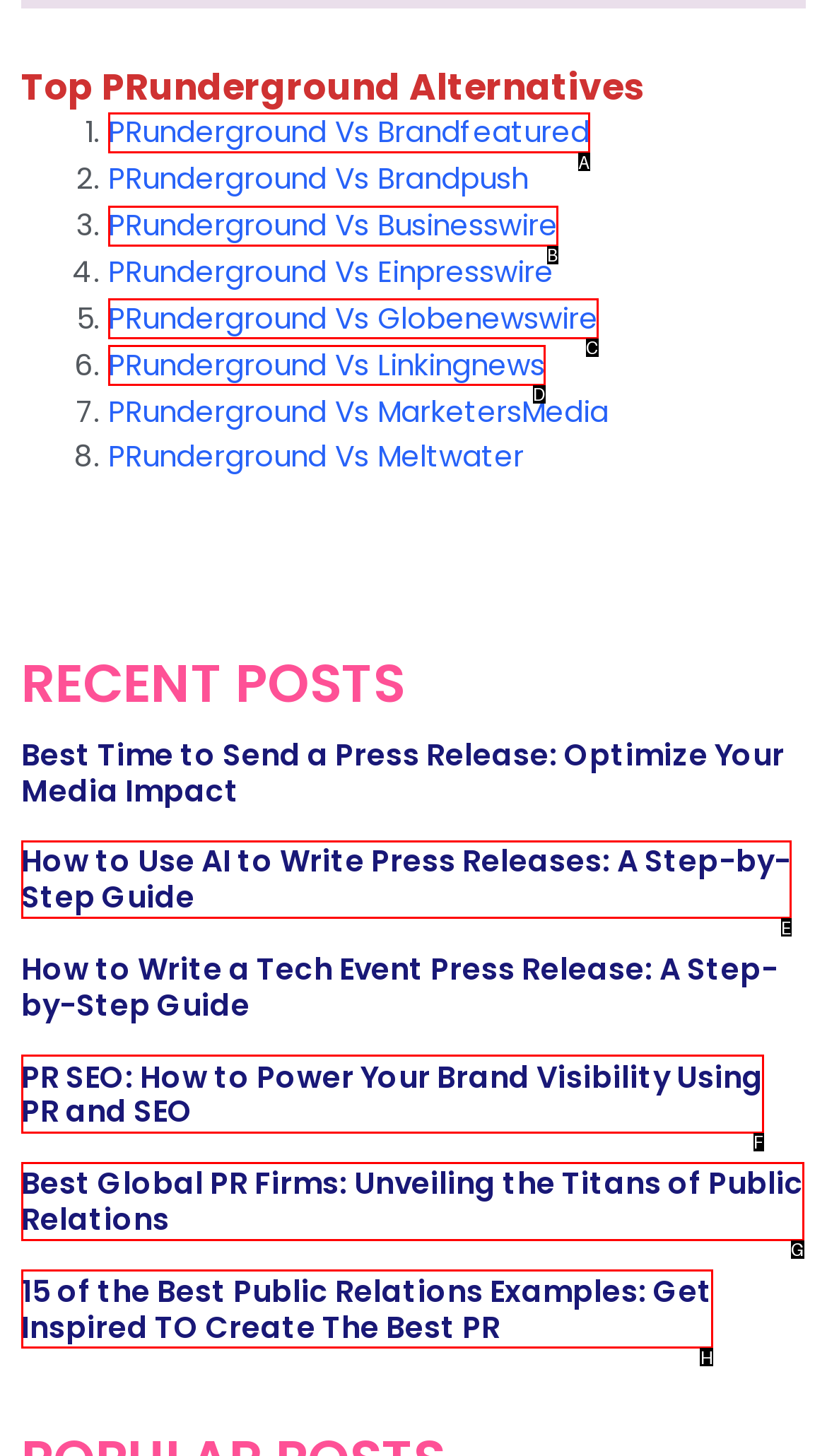Choose the HTML element to click for this instruction: Get inspired by the best public relations examples Answer with the letter of the correct choice from the given options.

H